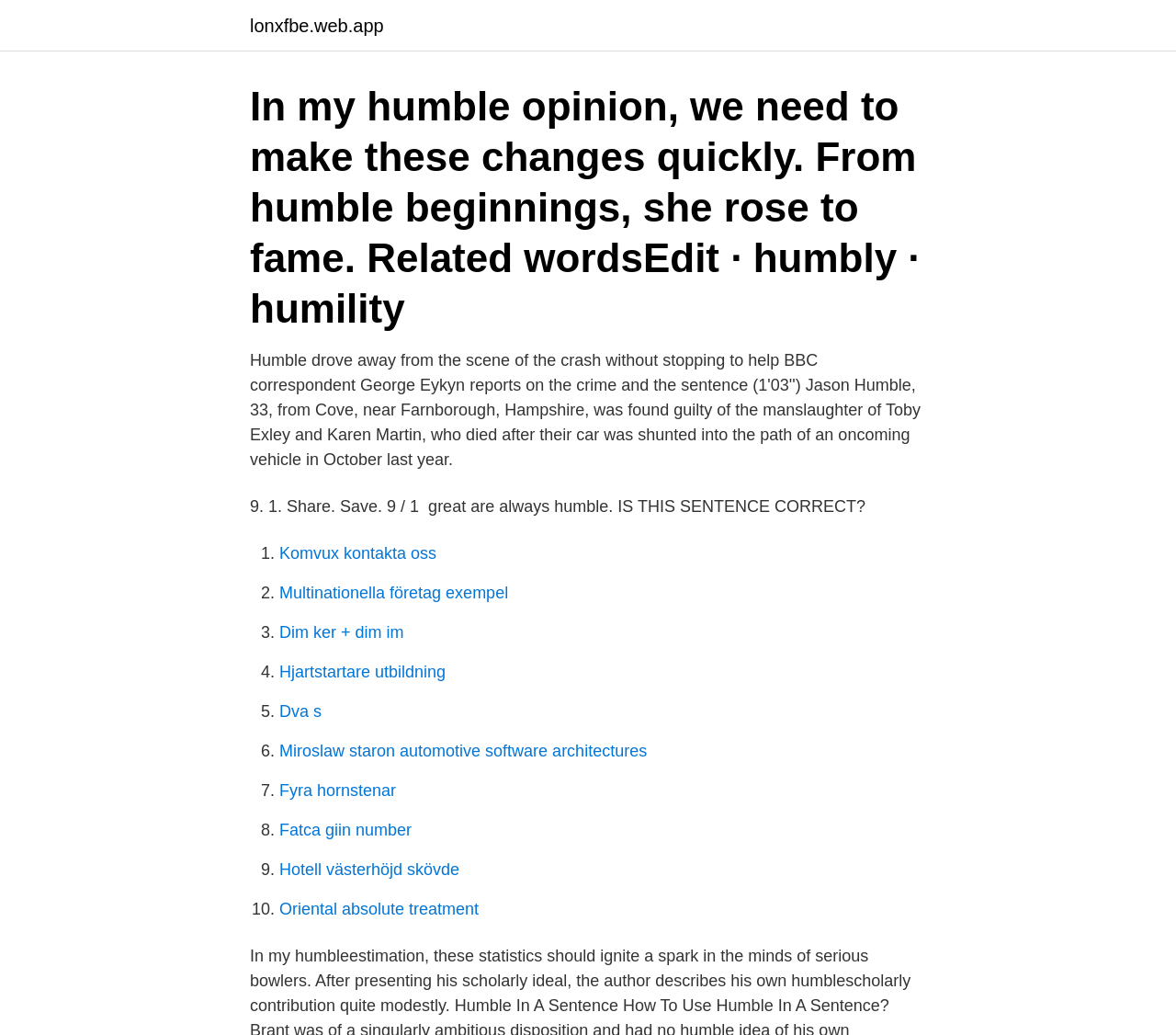Please find the bounding box for the UI component described as follows: "Dim ker + dim im".

[0.238, 0.602, 0.343, 0.62]